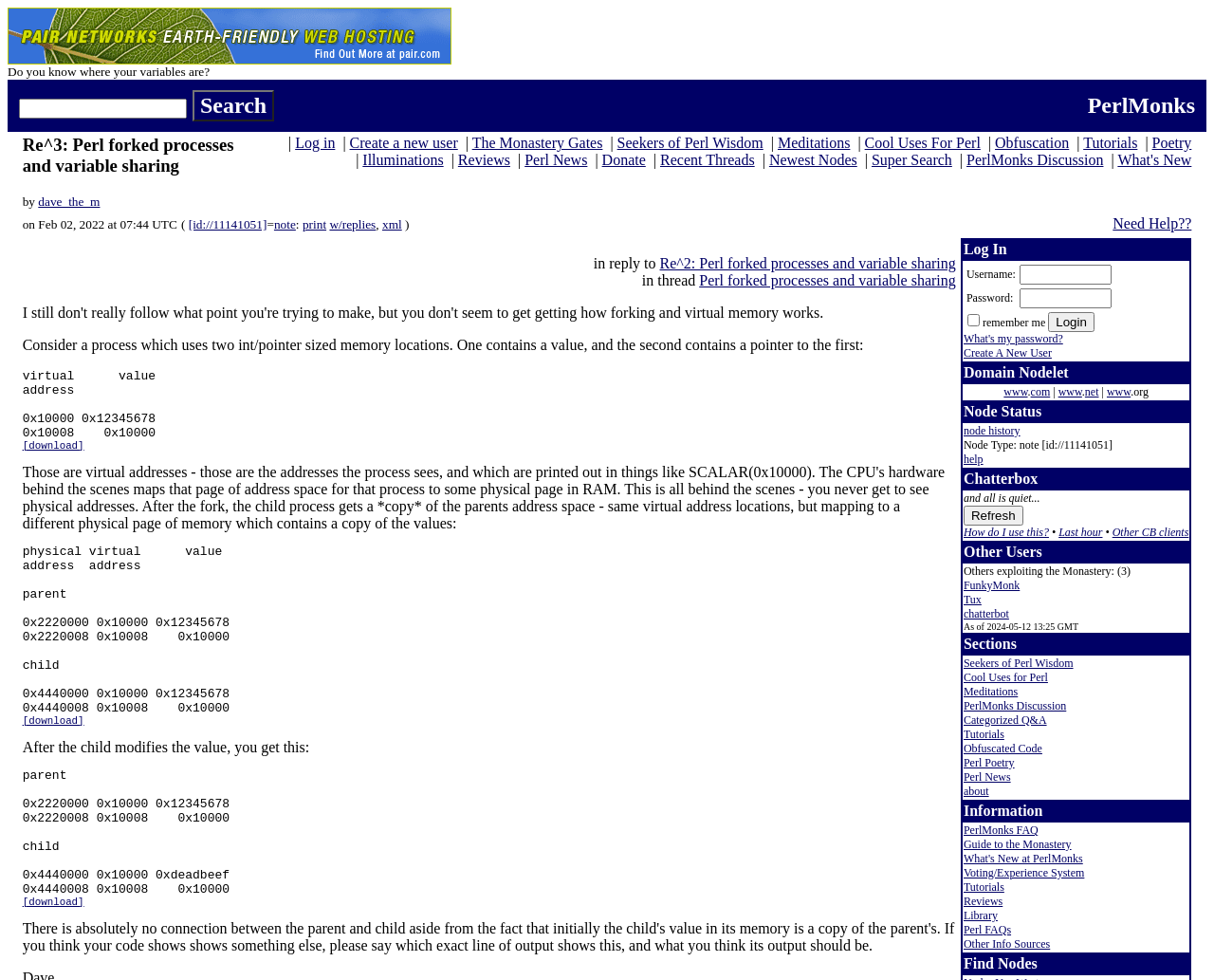Offer a comprehensive description of the webpage’s content and structure.

This webpage appears to be a discussion forum, specifically a thread about Perl forked processes and variable sharing. At the top, there is a banner with a link to "Beefy Boxes and Bandwidth Generously Provided by pair Networks" and an image. Below this, there is a search bar with a button and a link to "PerlMonks".

The main content of the page is divided into two sections. The top section has a heading "Re^3: Perl forked processes and variable sharing" and is attributed to a user named "dave_the_m". This section contains a series of links to other pages, including "Log in", "Create a new user", and various categories such as "Meditations", "Cool Uses For Perl", and "Obfuscation".

The bottom section appears to be the main discussion thread. It starts with a post from "dave_the_m" on February 2, 2022, at 07:44 UTC, which contains a code snippet and a description of a process using two int/pointer sized memory locations. The post also includes links to download the code.

Below this, there is a response to the post, which includes a code snippet and a description of the process after the child modifies the value. This response also includes links to download the code.

On the right side of the page, there is a column with links to other pages, including "Recent Threads", "Newest Nodes", and "Super Search". There is also a login form with fields for username and password, as well as a "remember me" checkbox and a "Login" button.